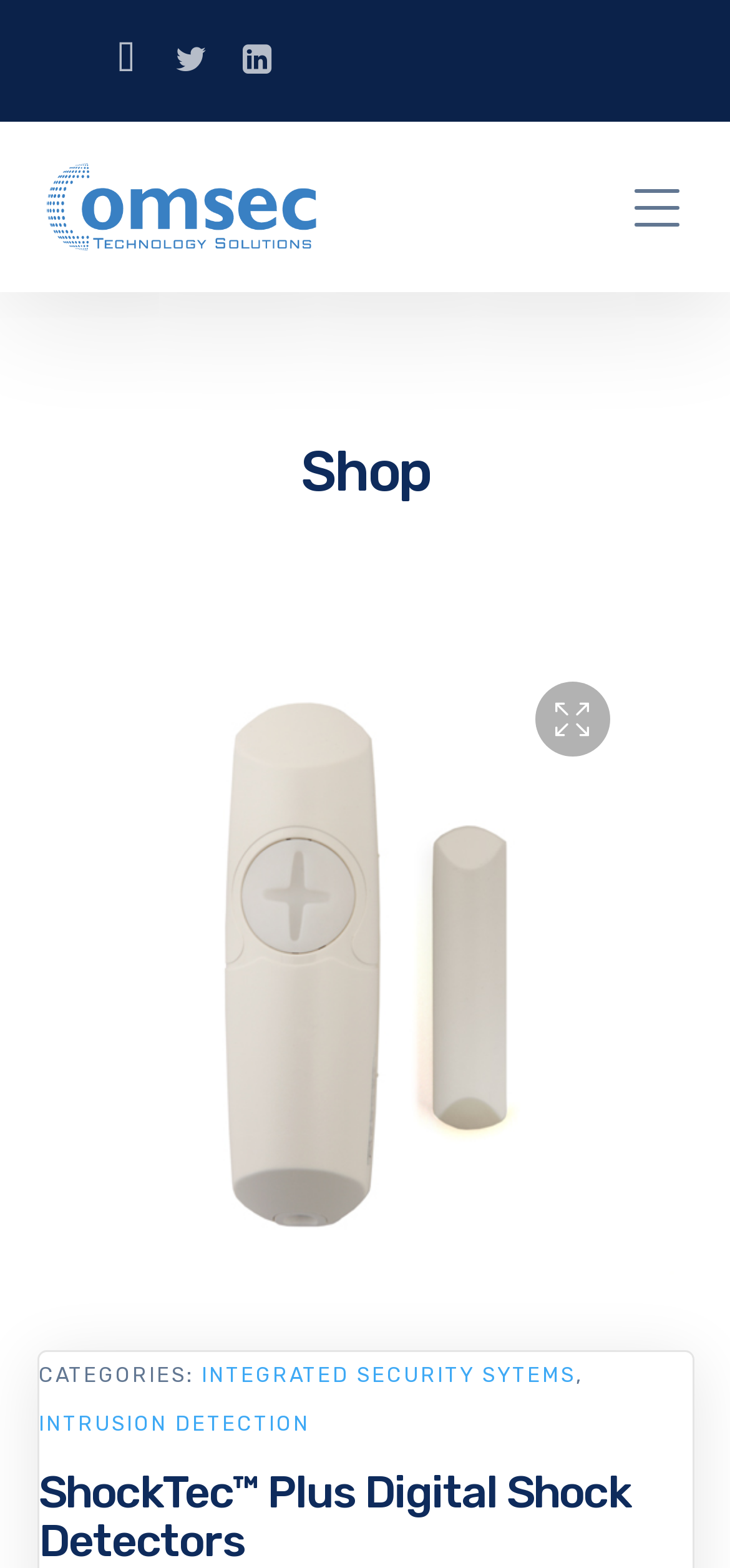Predict the bounding box for the UI component with the following description: "Intrusion Detection".

[0.053, 0.9, 0.424, 0.916]